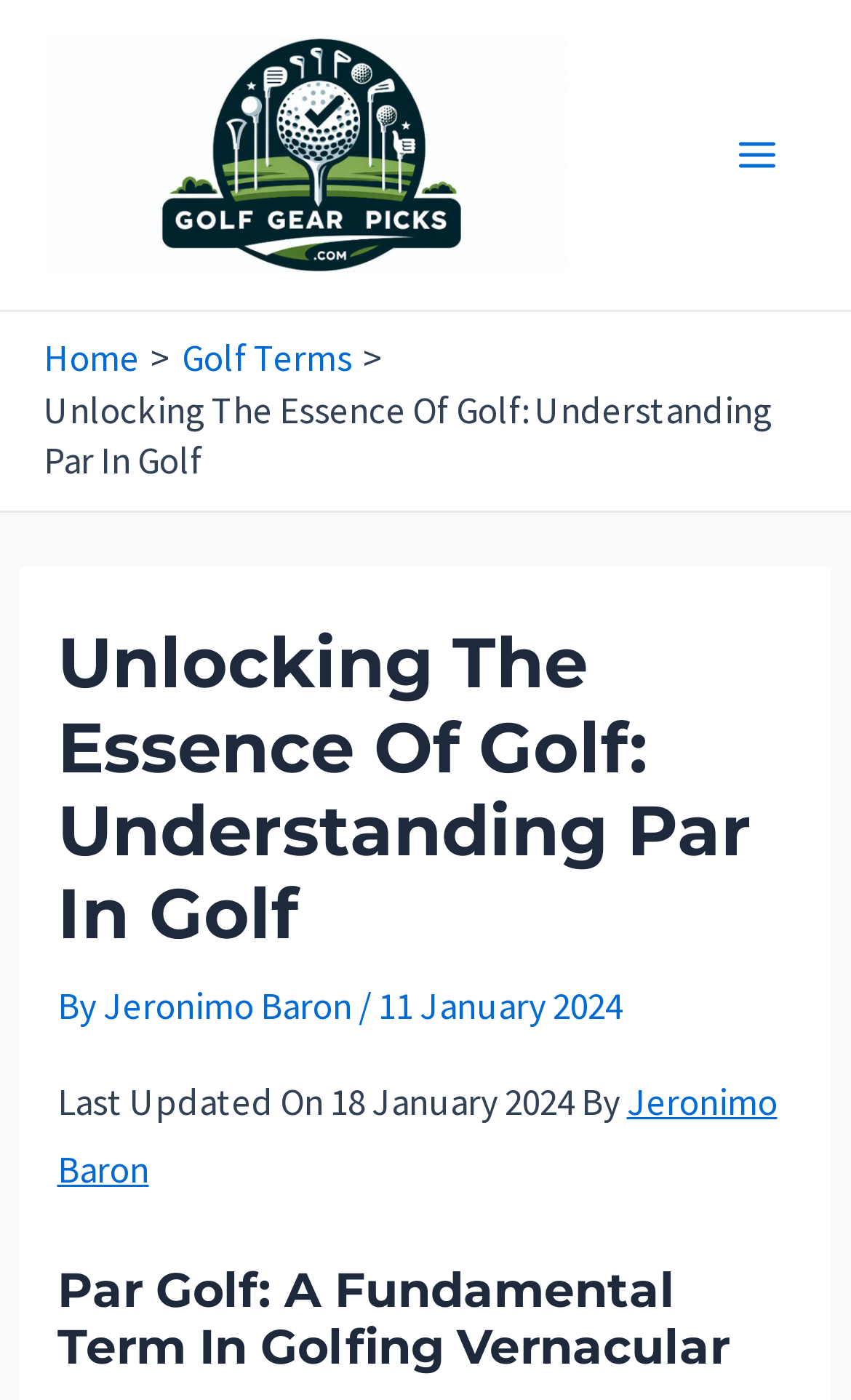What is the author of the article?
Give a detailed explanation using the information visible in the image.

I found the author's name by looking at the text below the main heading, where it says 'By Jeronimo Baron' and also 'Last Updated On 18 January 2024 By Jeronimo Baron'.